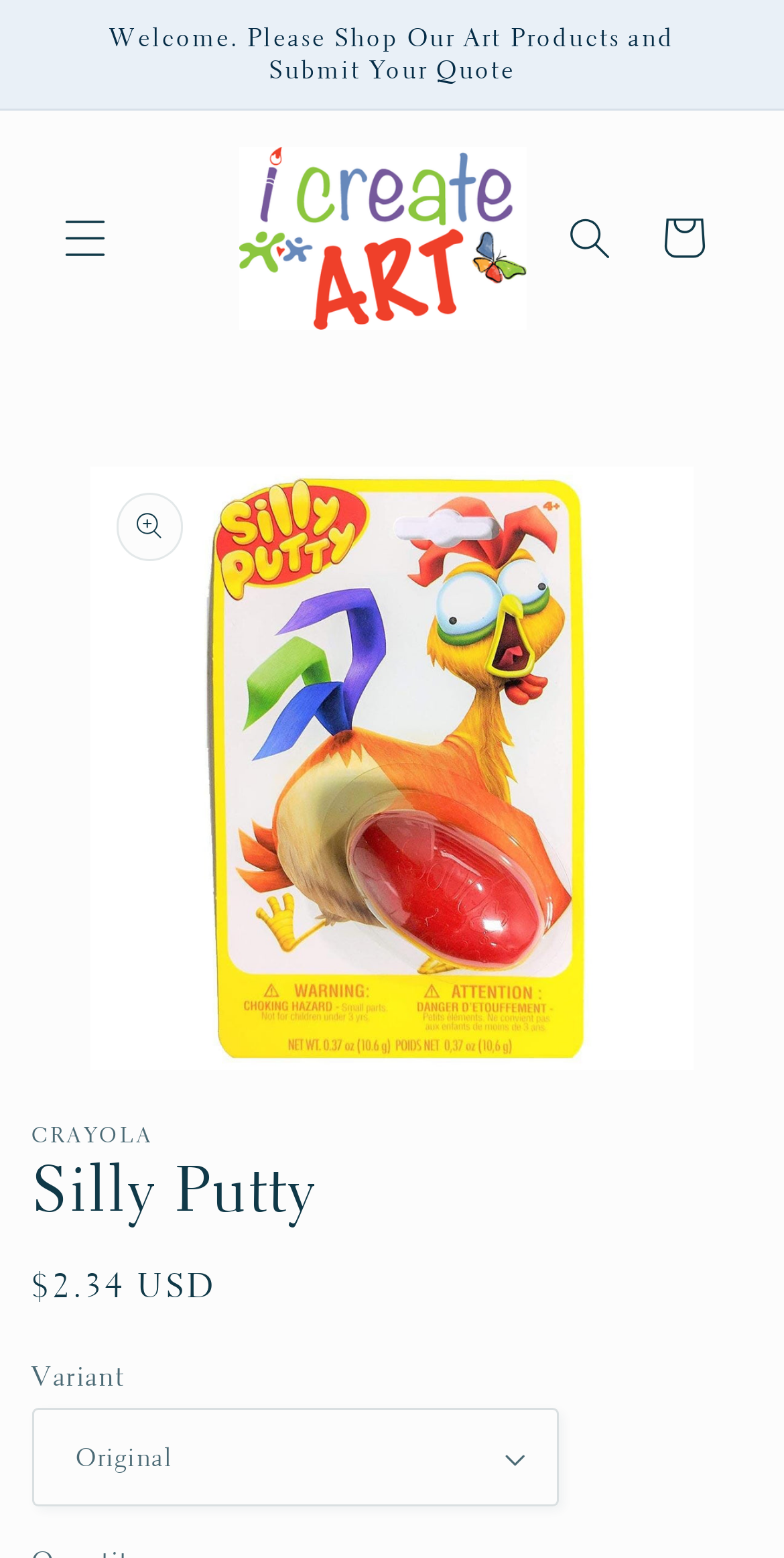What is the brand of the product shown?
Provide an in-depth and detailed explanation in response to the question.

By looking at the webpage, I can see a product image with the brand name 'CRAYOLA' written above it, which indicates that the product is from CRAYOLA.